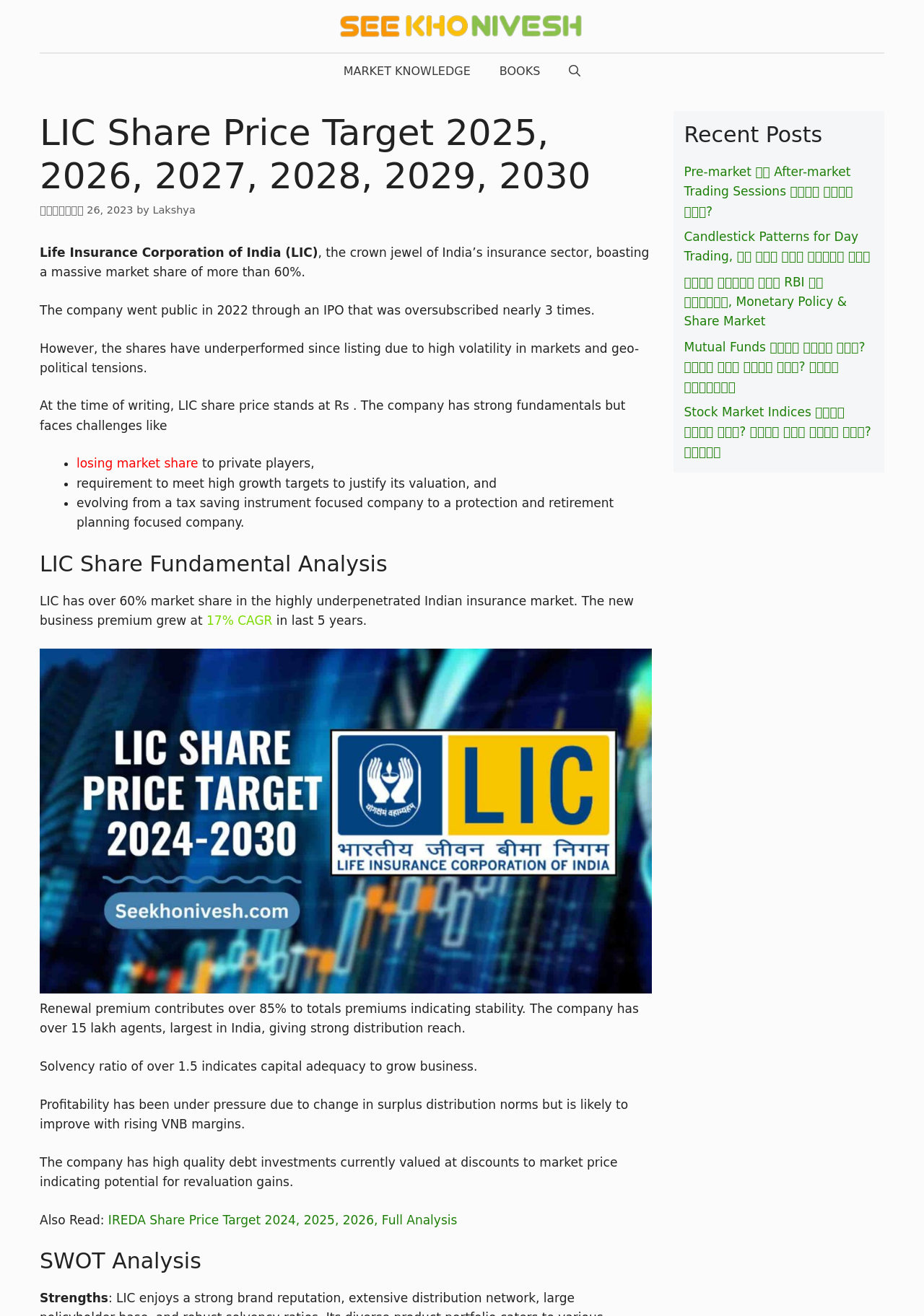What is the solvency ratio of the company?
Could you answer the question in a detailed manner, providing as much information as possible?

The solvency ratio of the company is mentioned in the text as 'over 1.5', indicating capital adequacy to grow business.